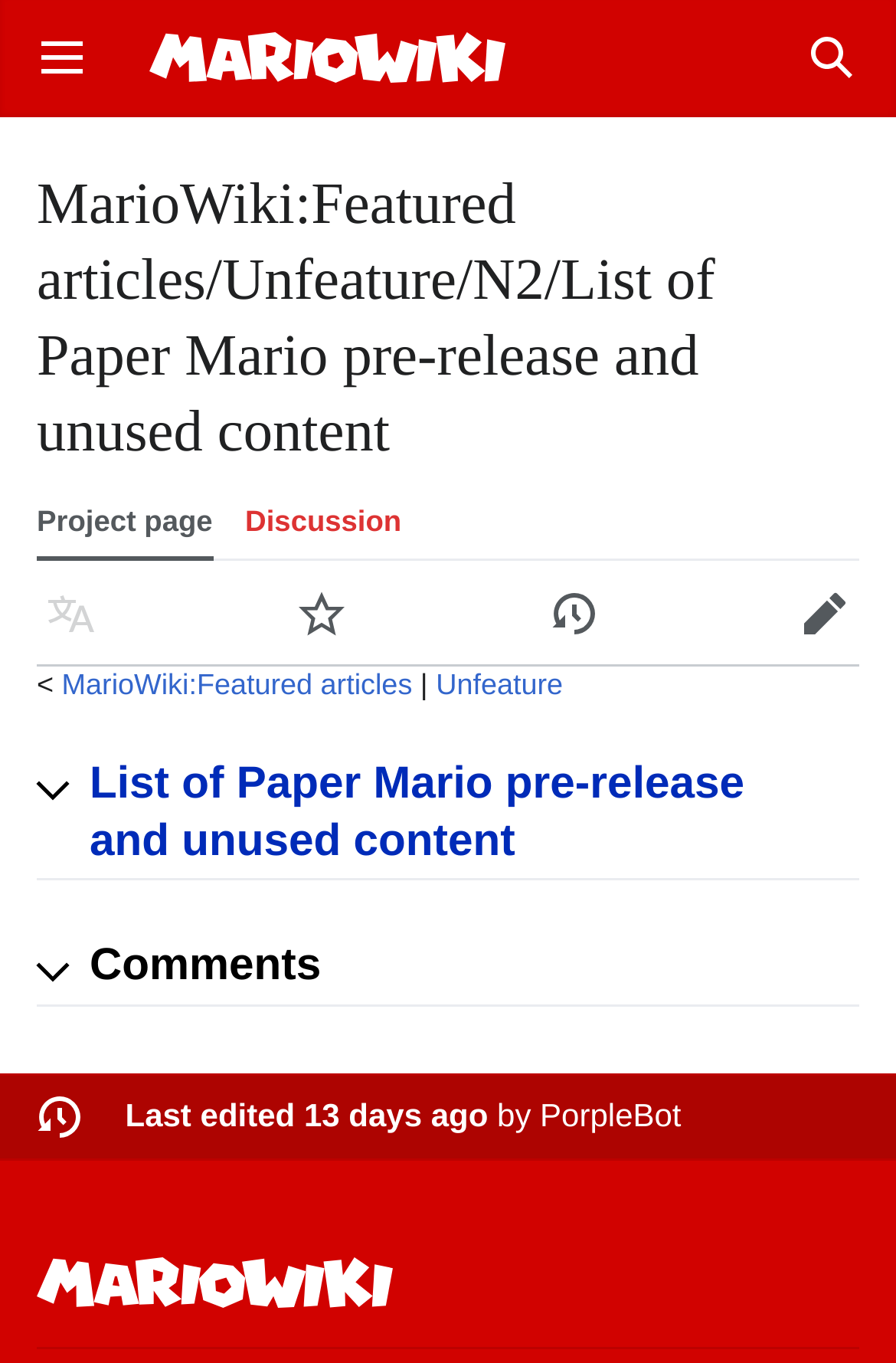Who made the last edit to the webpage?
Look at the image and provide a detailed response to the question.

I found the answer by looking at the bottom of the webpage, where I found a link that says 'Last edited 13 days ago by PorpleBot', which indicates that PorpleBot made the last edit to the webpage.